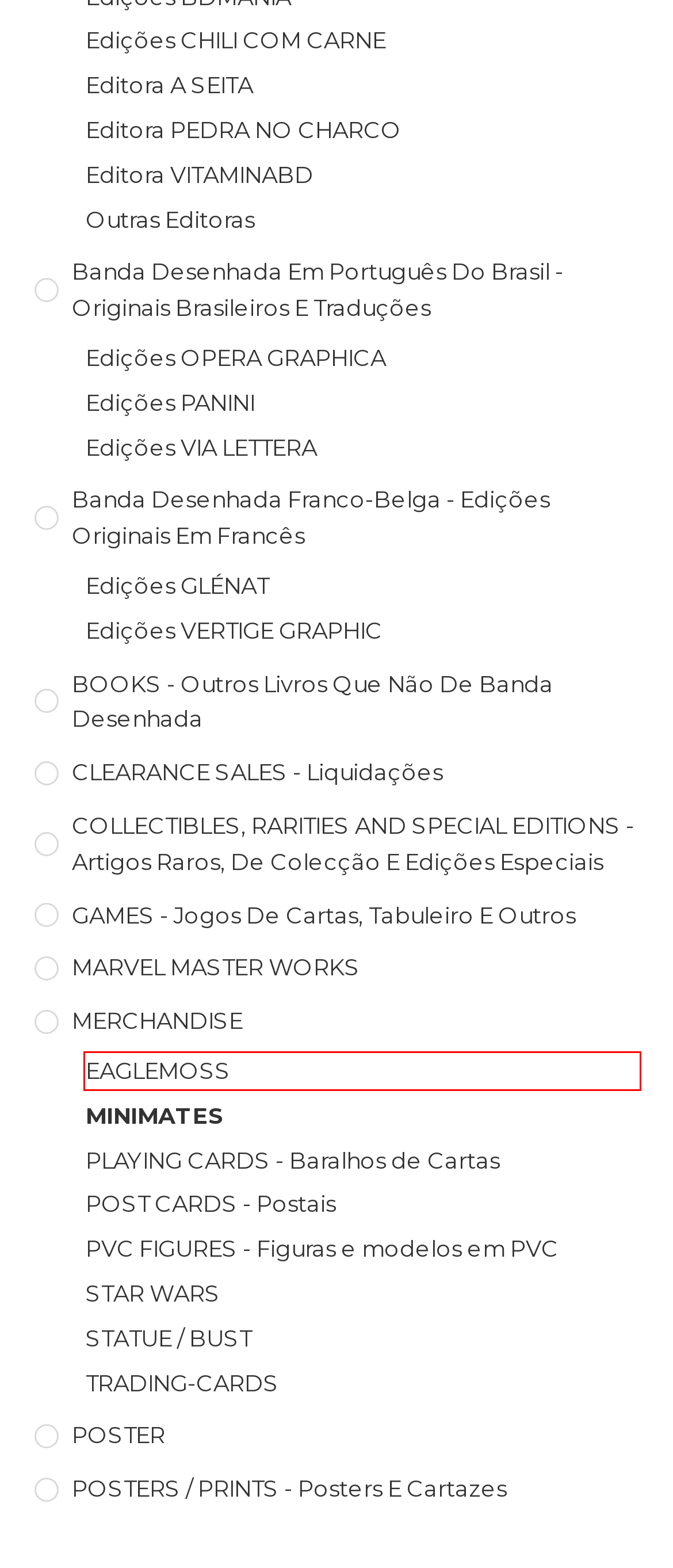A screenshot of a webpage is provided, featuring a red bounding box around a specific UI element. Identify the webpage description that most accurately reflects the new webpage after interacting with the selected element. Here are the candidates:
A. PVC FIGURES - Figuras e modelos em PVC | BdMania
B. POSTER | BdMania
C. MARVEL MASTER WORKS | BdMania
D. EAGLEMOSS | BdMania
E. Edições GLÉNAT | BdMania
F. Edições PANINI | BdMania
G. Banda Desenhada Em Português do Brasil - Originais Brasileiros e Traduções | BdMania
H. PLAYING CARDS - Baralhos de Cartas | BdMania

D